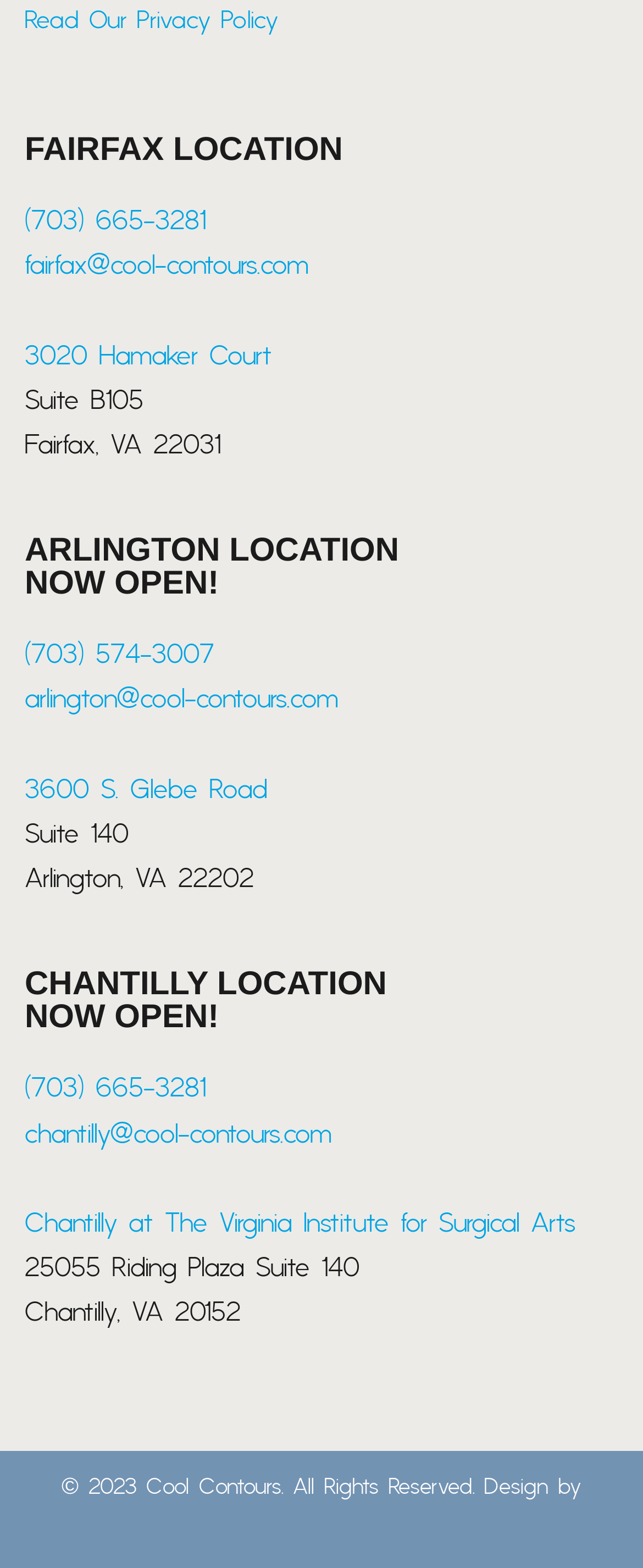Identify the bounding box coordinates for the region of the element that should be clicked to carry out the instruction: "View Arlington location". The bounding box coordinates should be four float numbers between 0 and 1, i.e., [left, top, right, bottom].

[0.038, 0.407, 0.333, 0.429]